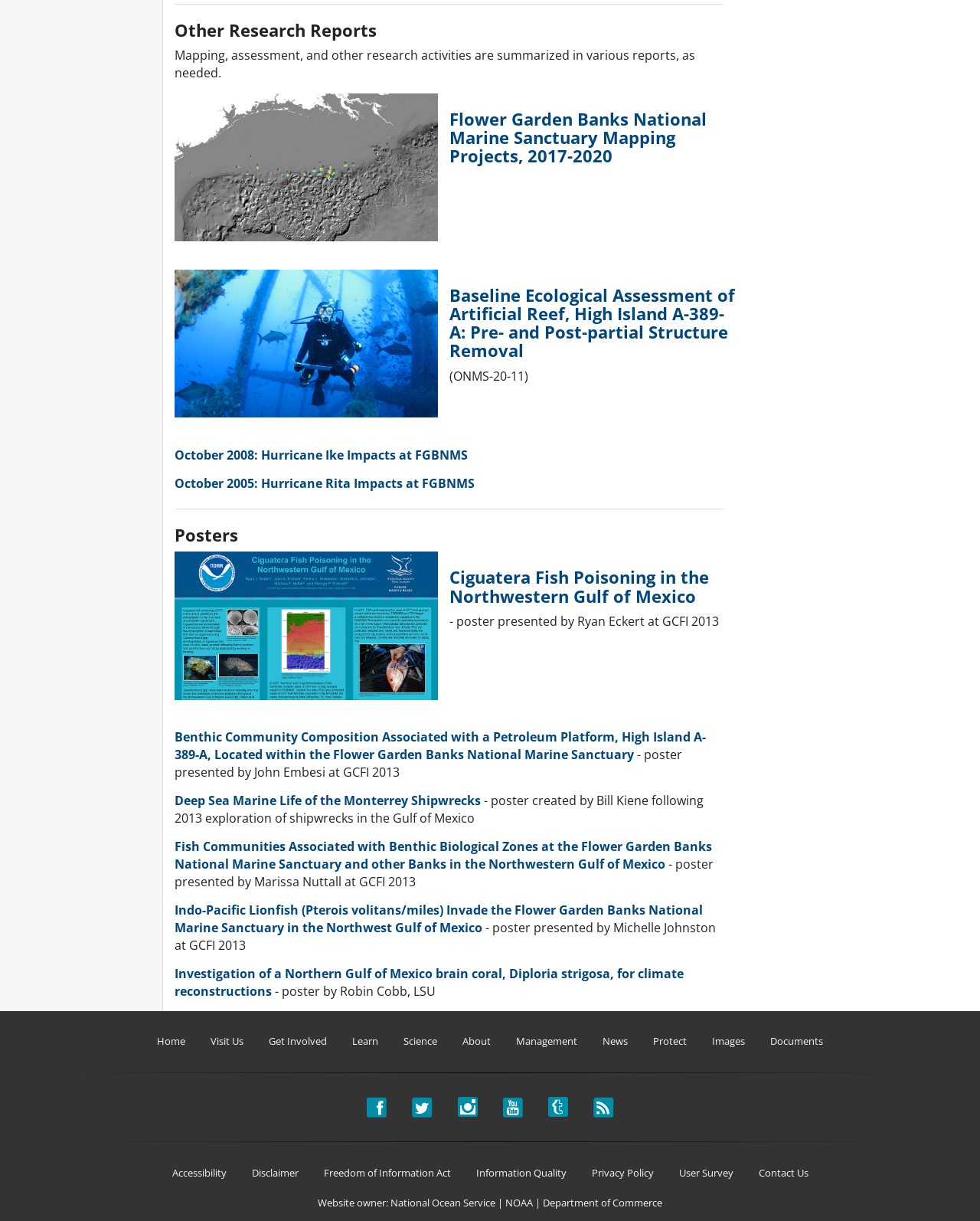Extract the bounding box coordinates of the UI element described by: "Dissertations and Thesis". The coordinates should include four float numbers ranging from 0 to 1, e.g., [left, top, right, bottom].

None